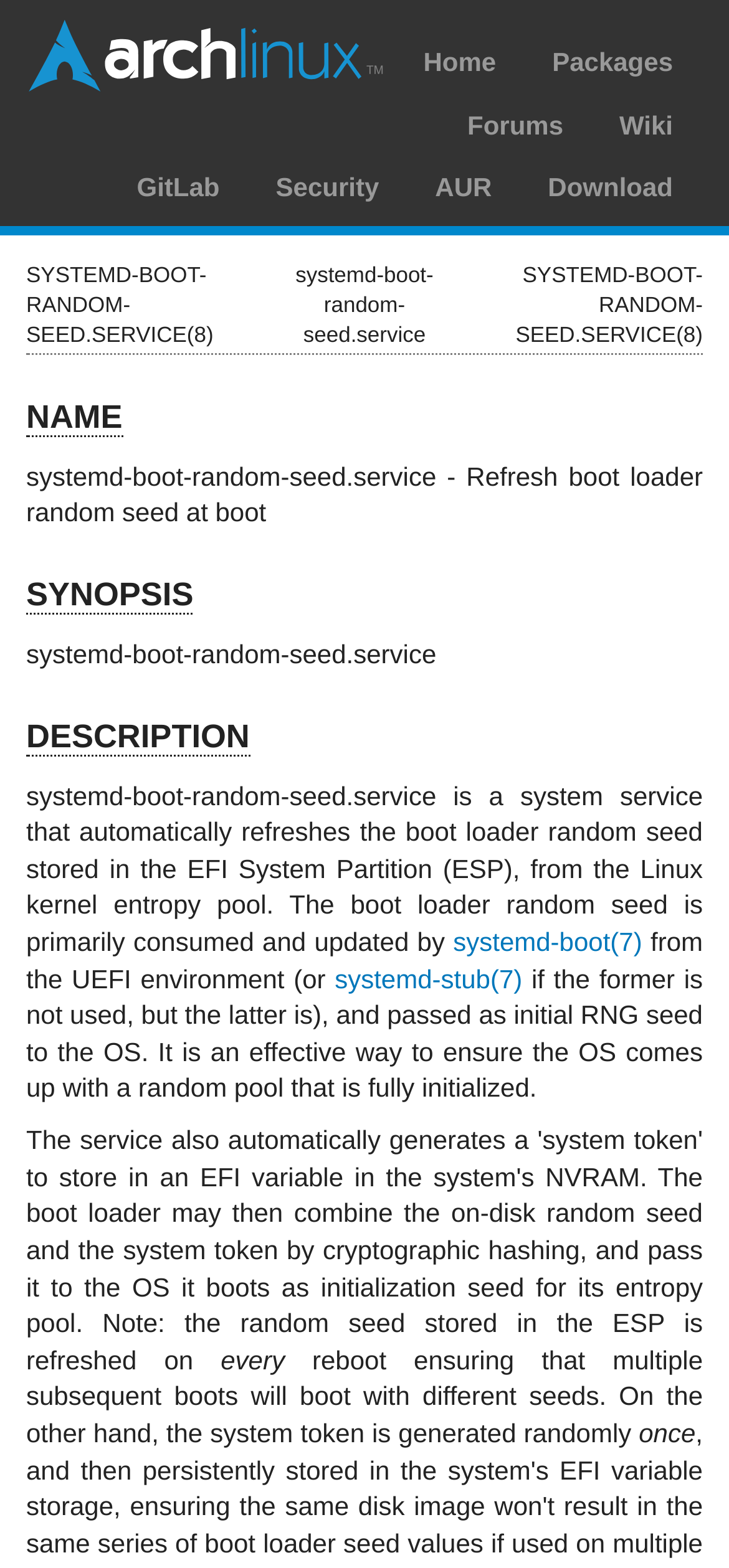Find the bounding box coordinates for the element that must be clicked to complete the instruction: "Read about SYNOPSIS of systemd-boot-random-seed.service". The coordinates should be four float numbers between 0 and 1, indicated as [left, top, right, bottom].

[0.036, 0.367, 0.265, 0.392]